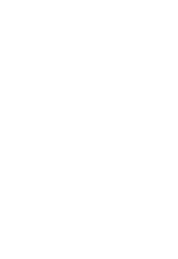Carefully examine the image and provide an in-depth answer to the question: What is the purpose of the blog post?

The purpose of the blog post is to engage readers by presenting a mystery, likely related to celebrity footwear, and encouraging them to participate in a guessing game, thereby fostering interaction and curiosity among fashion enthusiasts and blog followers.